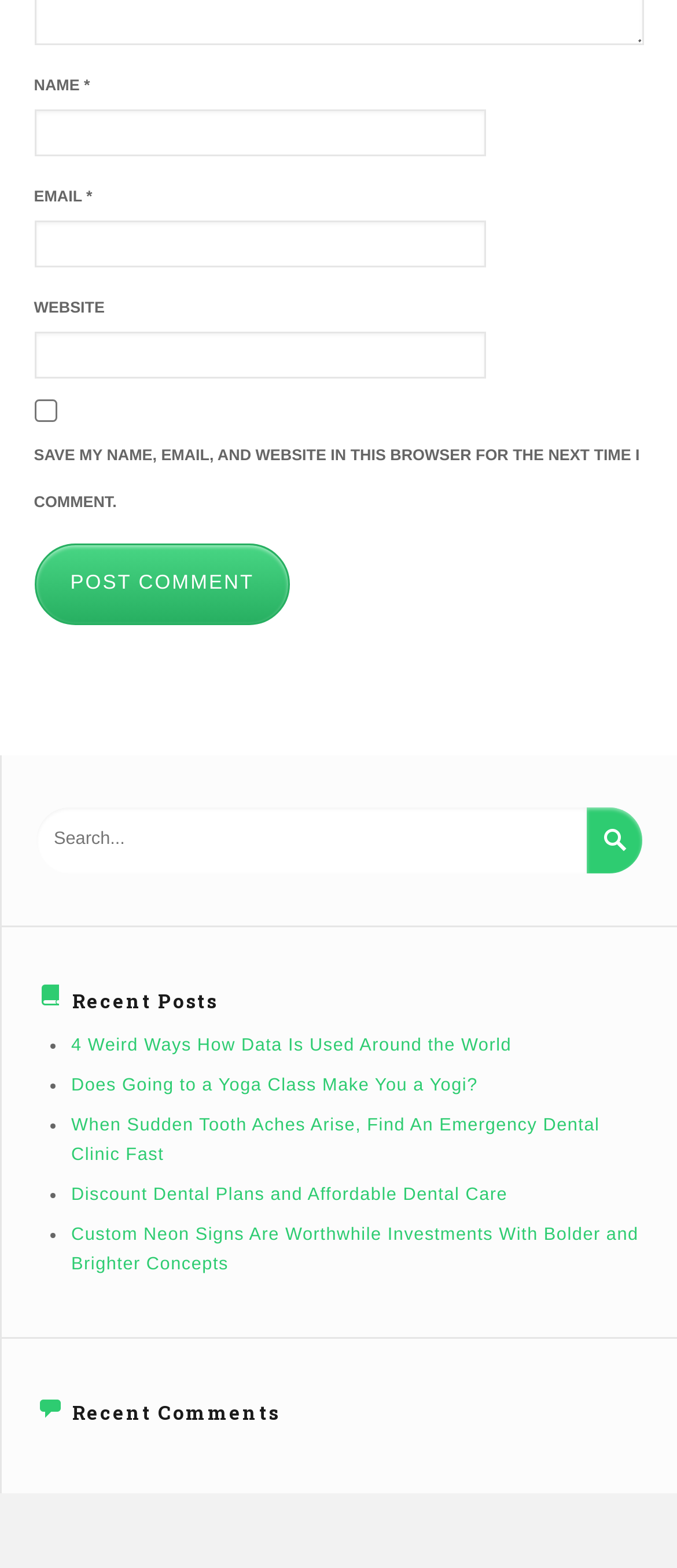Please identify the bounding box coordinates of the area that needs to be clicked to fulfill the following instruction: "Search for something."

[0.054, 0.515, 0.867, 0.557]